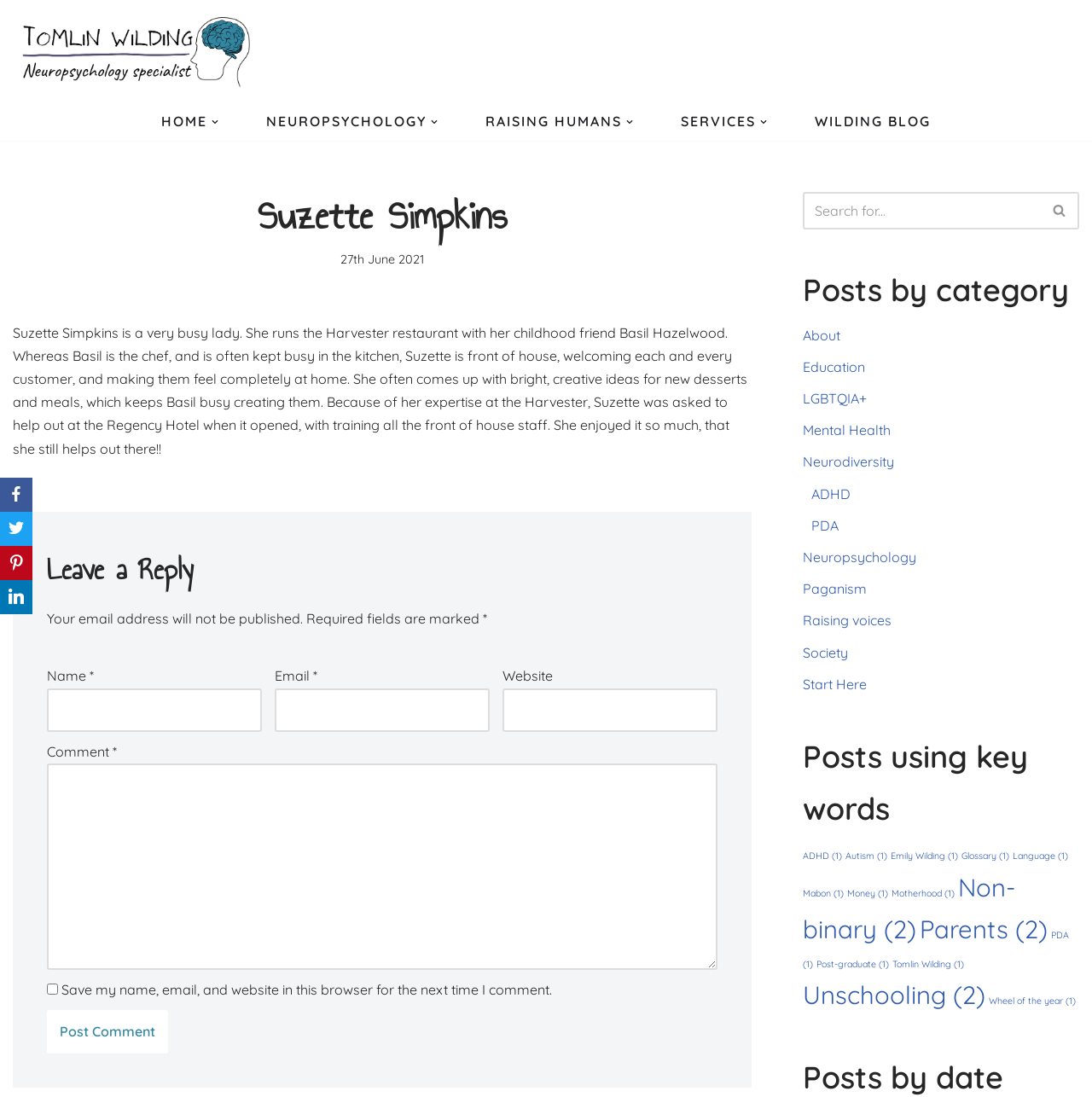Create a full and detailed caption for the entire webpage.

This webpage is about Suzette Simpkins, a busy lady who runs the Harvester restaurant with her childhood friend Basil Hazelwood. The page has a navigation menu at the top, with links to HOME, NEUROPSYCHOLOGY, RAISING HUMANS, SERVICES, and WILDING BLOG. Below the navigation menu, there is a heading that reads "Suzette Simpkins" and a brief description of her.

On the left side of the page, there is a search bar with a search button and an image of a magnifying glass. Below the search bar, there are links to various categories, including About, Education, LGBTQIA+, Mental Health, Neurodiversity, and more. These links are followed by a list of posts using key words, with each post having a number of items in parentheses.

On the right side of the page, there is a section for leaving a reply, with fields for name, email, website, and comment. There is also a checkbox to save the user's name, email, and website for future comments.

At the bottom of the page, there are social media links and a section for posts by date. The page has a total of 14 links, 7 buttons, 2 images, 2 textboxes, 1 checkbox, and 1 searchbox.